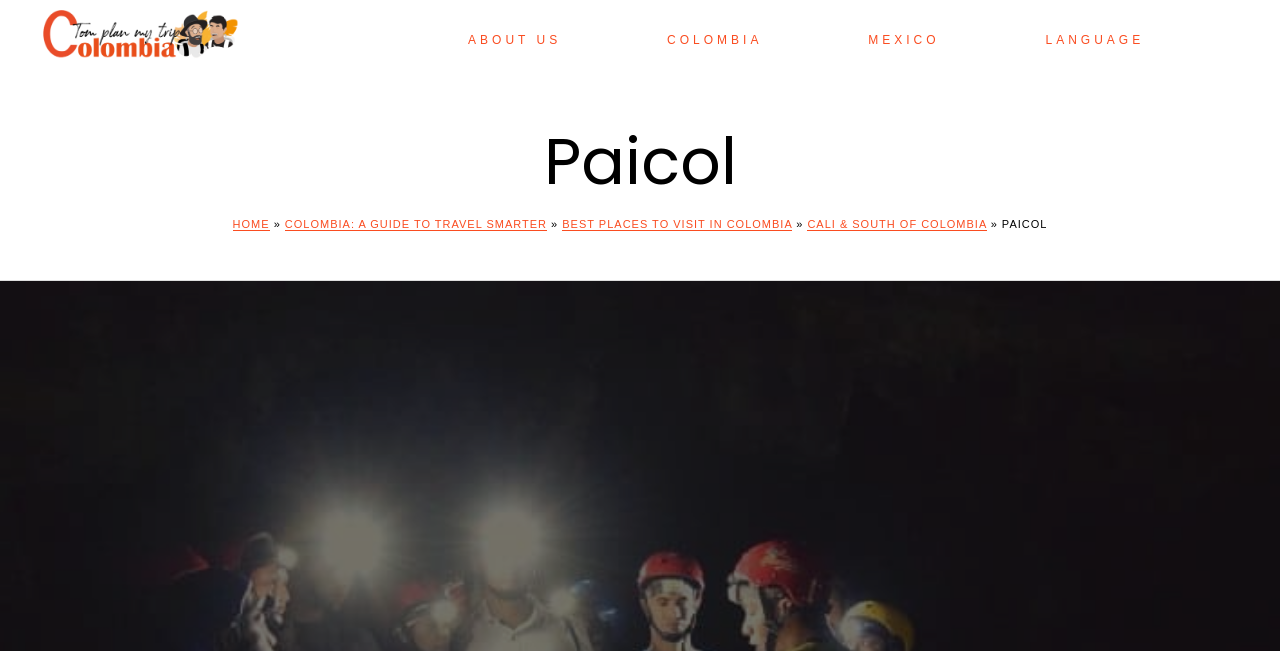How many links are there in the top navigation menu?
Based on the image, provide your answer in one word or phrase.

4